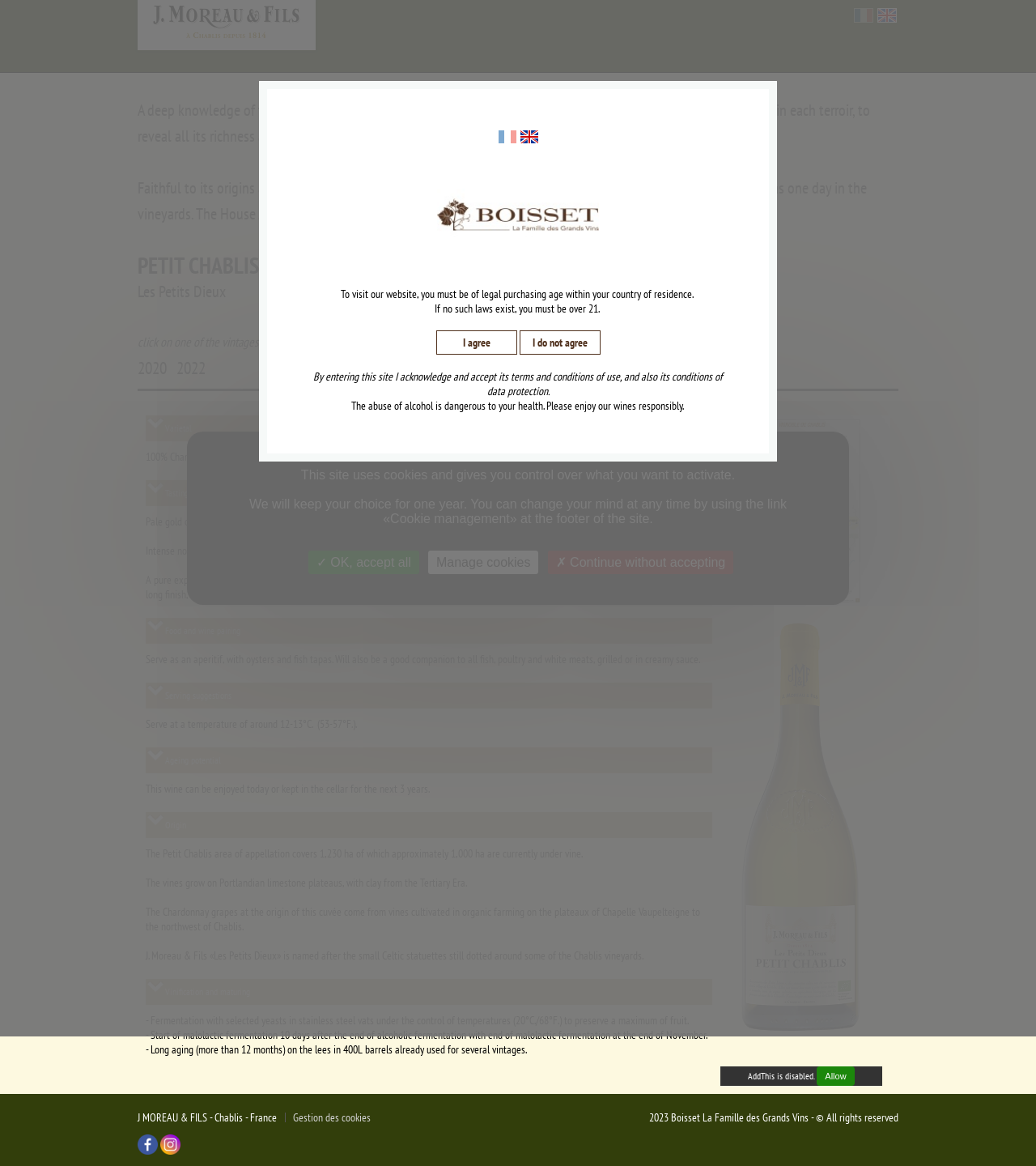Describe the webpage meticulously, covering all significant aspects.

This webpage is about J. Moreau & Fils, a winery that produces organic wine, specifically Petit Chablis. At the top of the page, there is a banner with the winery's name and a small image. Below the banner, there are links to switch between French and English languages.

The main content of the page is divided into sections, each with a heading that can be unfolded to reveal more information. The first section provides an introduction to the winery and its philosophy. It mentions that the winery has been producing great Chablis wines since 1814 and that it ages all its wines with patience.

The following sections provide detailed information about the wine, including its varietal, tasting notes, food and wine pairing suggestions, serving suggestions, ageing potential, and origin. The wine is described as having a pale gold color with green highlights, intense notes of tangerine and white flowers, and a pure expression of fruit on the palate.

There are also sections about the vinification and maturing process, which involve fermentation with selected yeasts, malolactic fermentation, and long aging on the lees in 400L barrels. Additionally, there is information about the wine's origin, including the terroir and the vineyards where the grapes are grown.

At the bottom of the page, there are links to manage cookies, a statement about the responsible consumption of alcohol, and a copyright notice. There is also a small table with a button to allow or disallow the use of cookies.